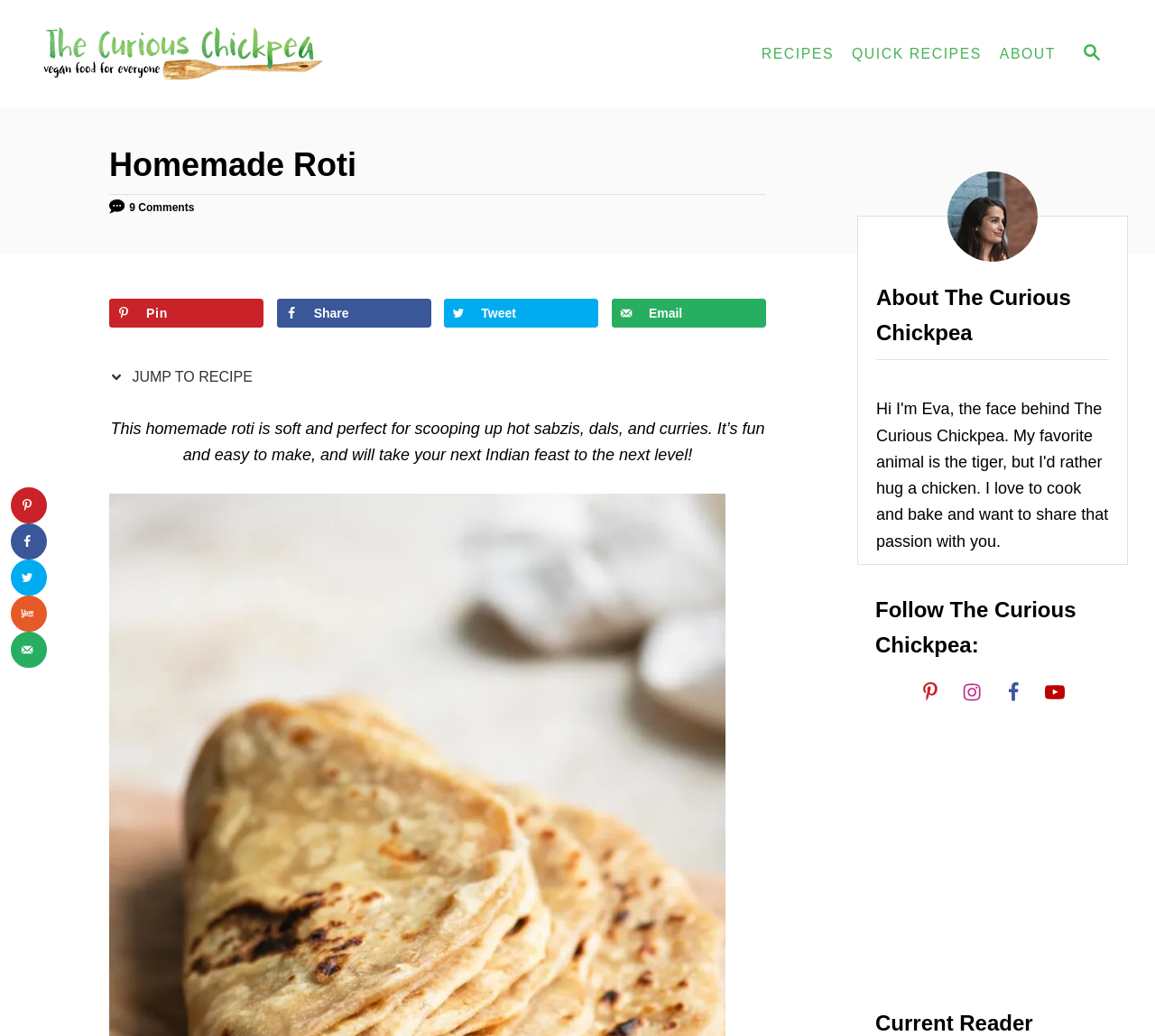Please determine the bounding box coordinates for the element that should be clicked to follow these instructions: "Jump to the recipe".

[0.095, 0.344, 0.226, 0.384]